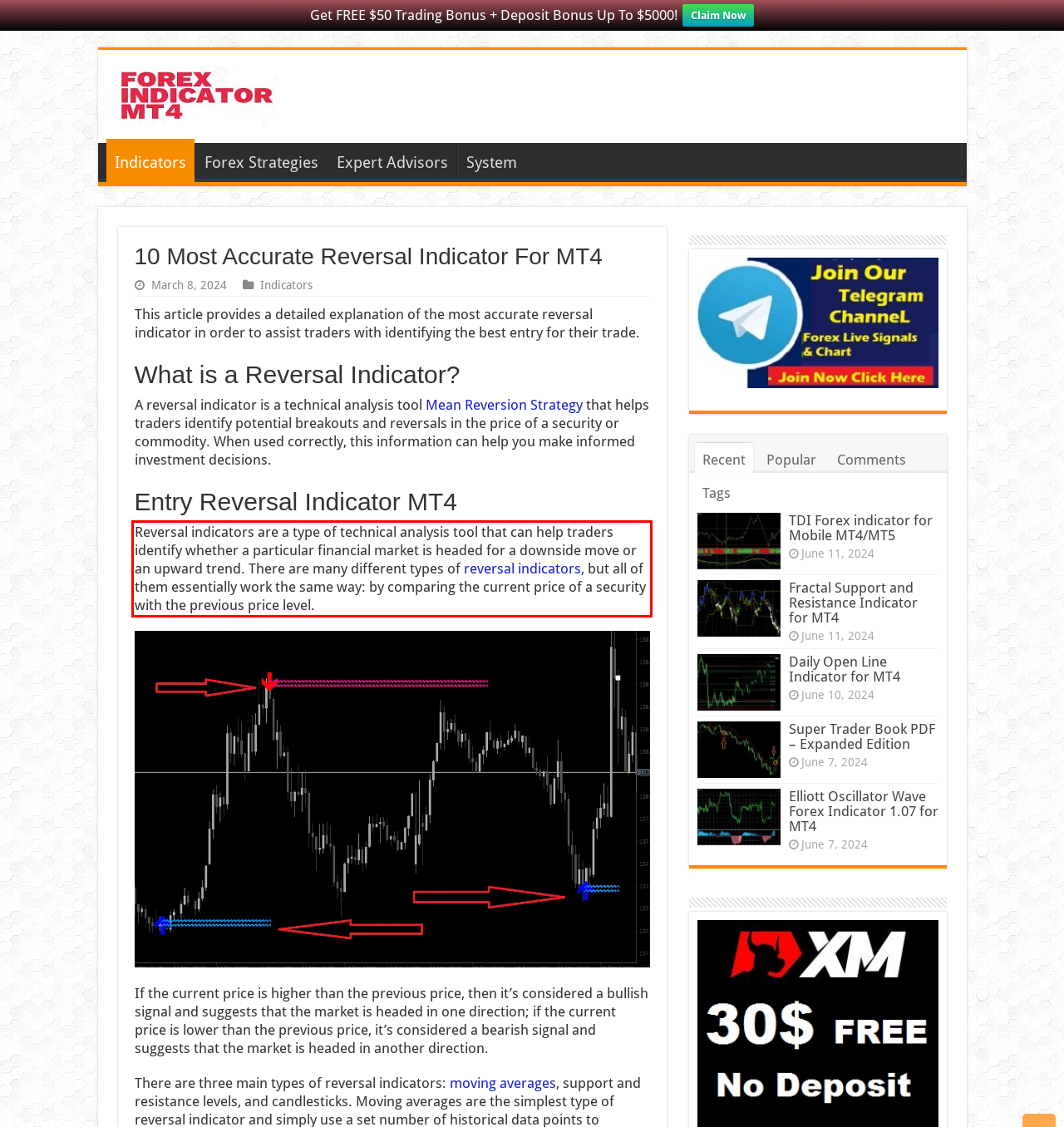Identify the text inside the red bounding box on the provided webpage screenshot by performing OCR.

Reversal indicators are a type of technical analysis tool that can help traders identify whether a particular financial market is headed for a downside move or an upward trend. There are many different types of reversal indicators, but all of them essentially work the same way: by comparing the current price of a security with the previous price level.